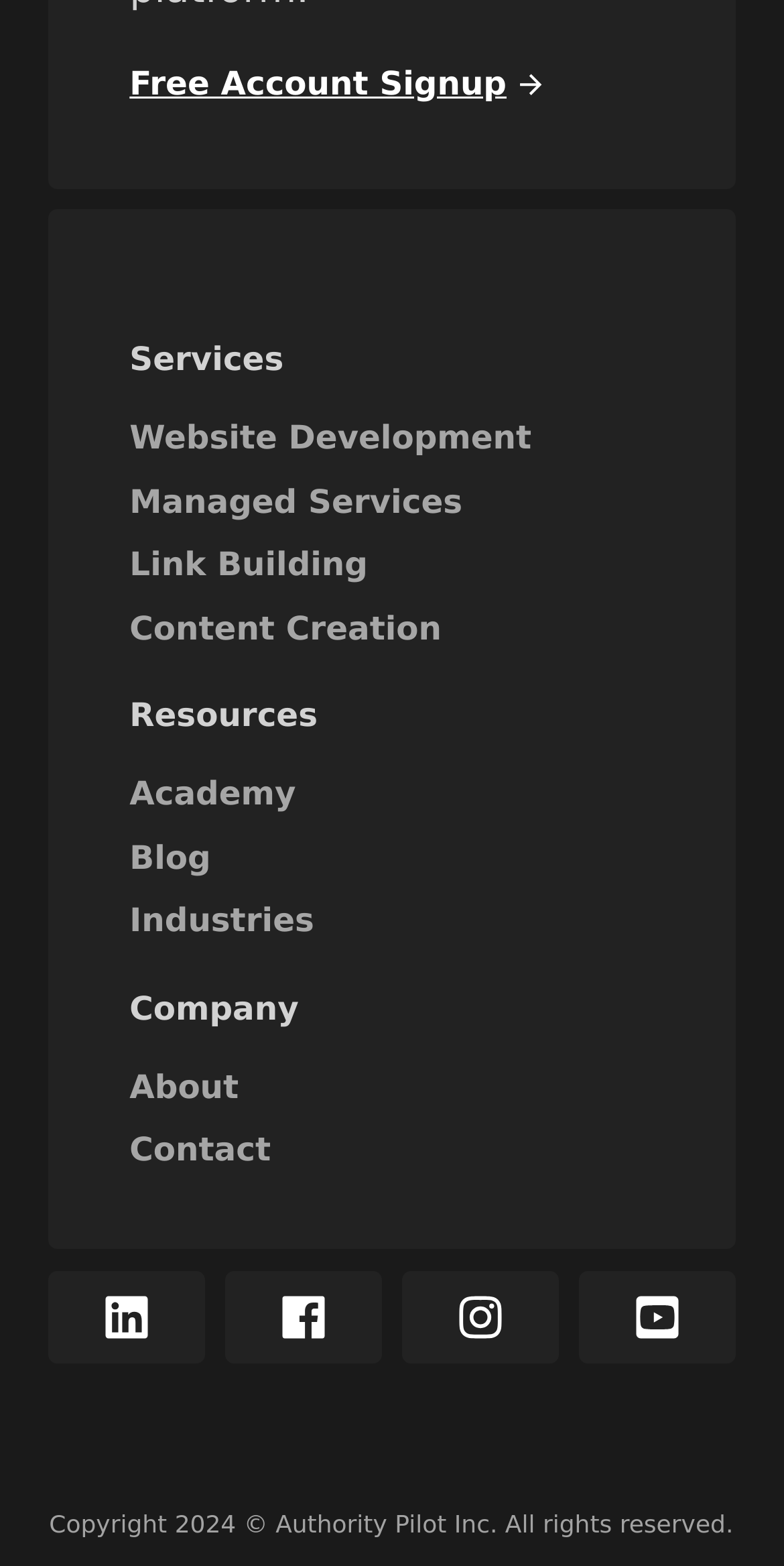Respond with a single word or phrase for the following question: 
How many social media links are present?

4